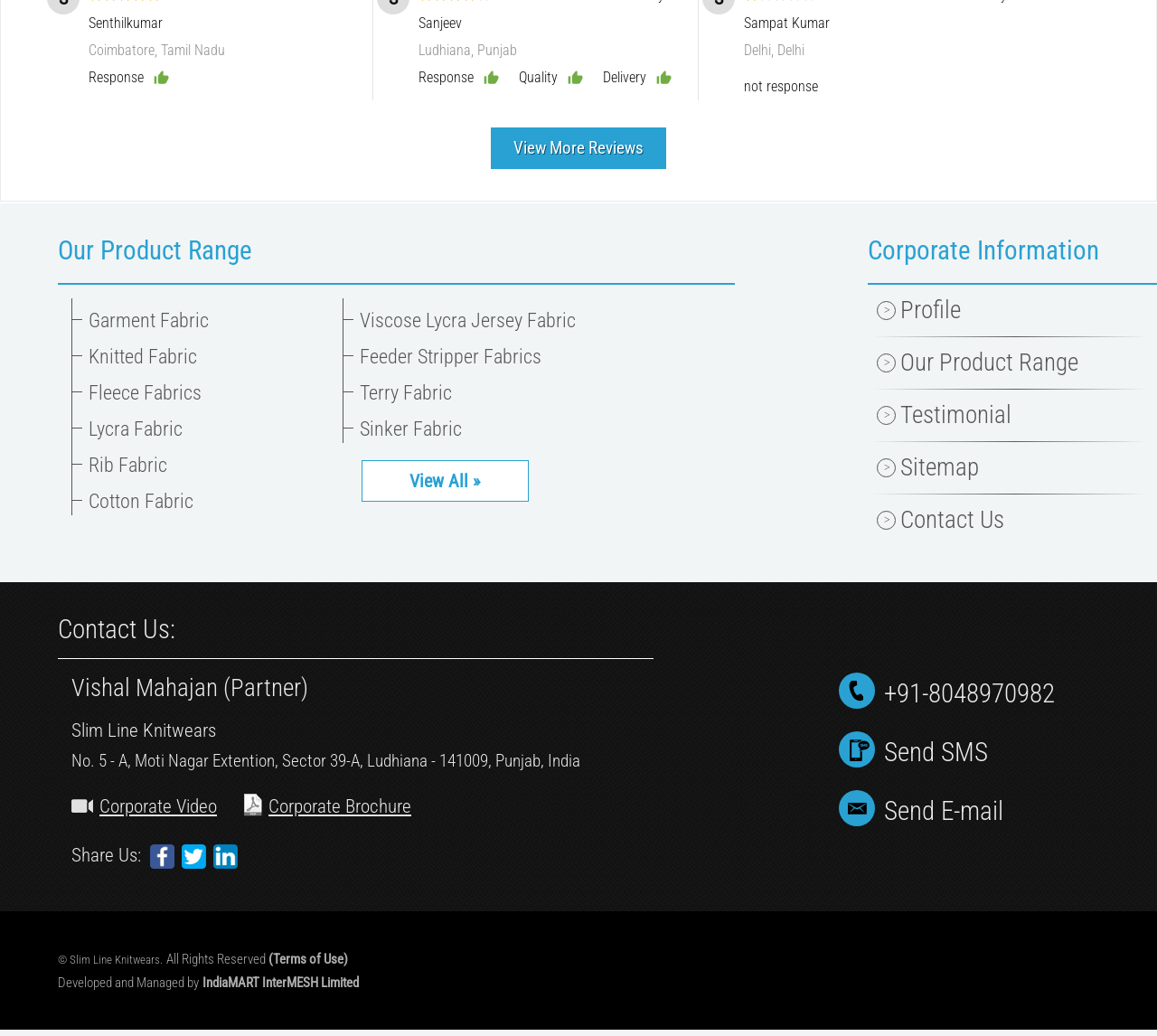Please determine the bounding box coordinates for the element that should be clicked to follow these instructions: "View more reviews".

[0.424, 0.097, 0.576, 0.176]